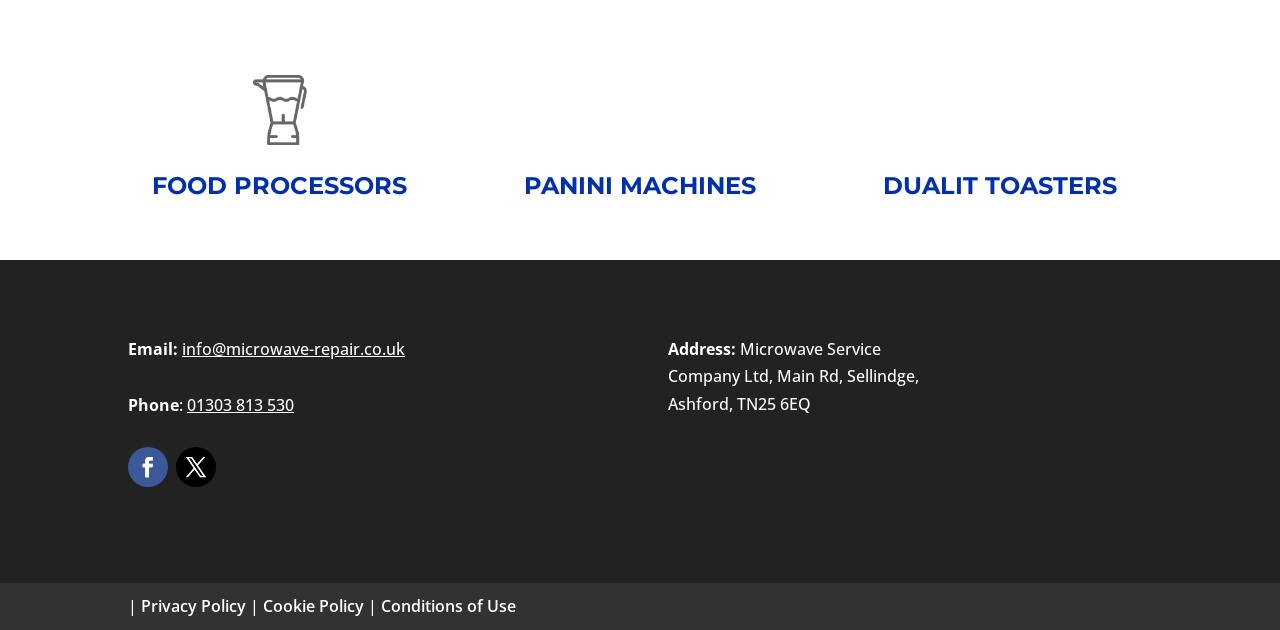What is the company's email address?
Please provide a comprehensive and detailed answer to the question.

I found the company's email address by looking at the text next to the 'Email:' label, which is 'info@microwave-repair.co.uk'.